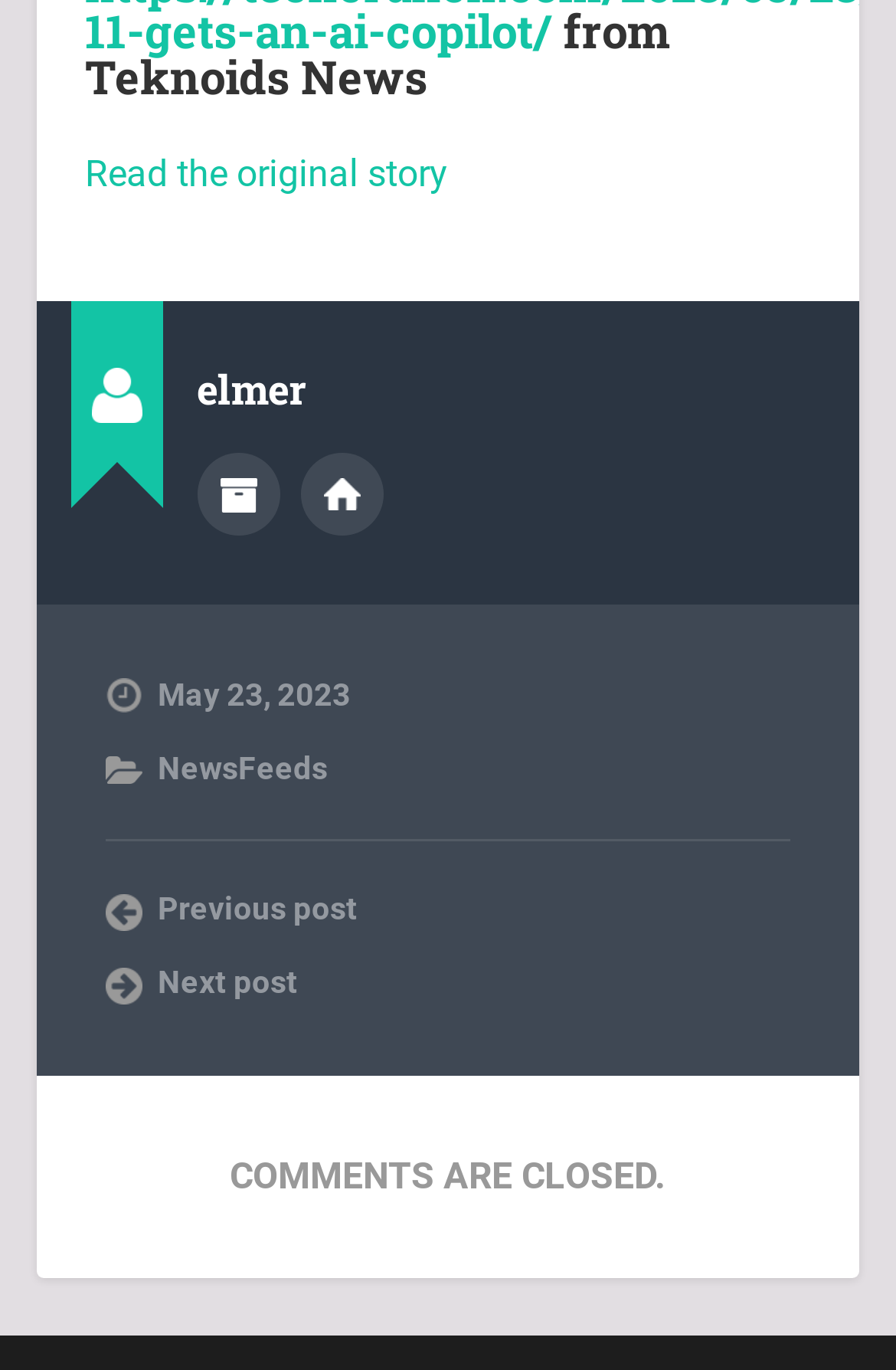What is the category of the article? Based on the screenshot, please respond with a single word or phrase.

NewsFeeds